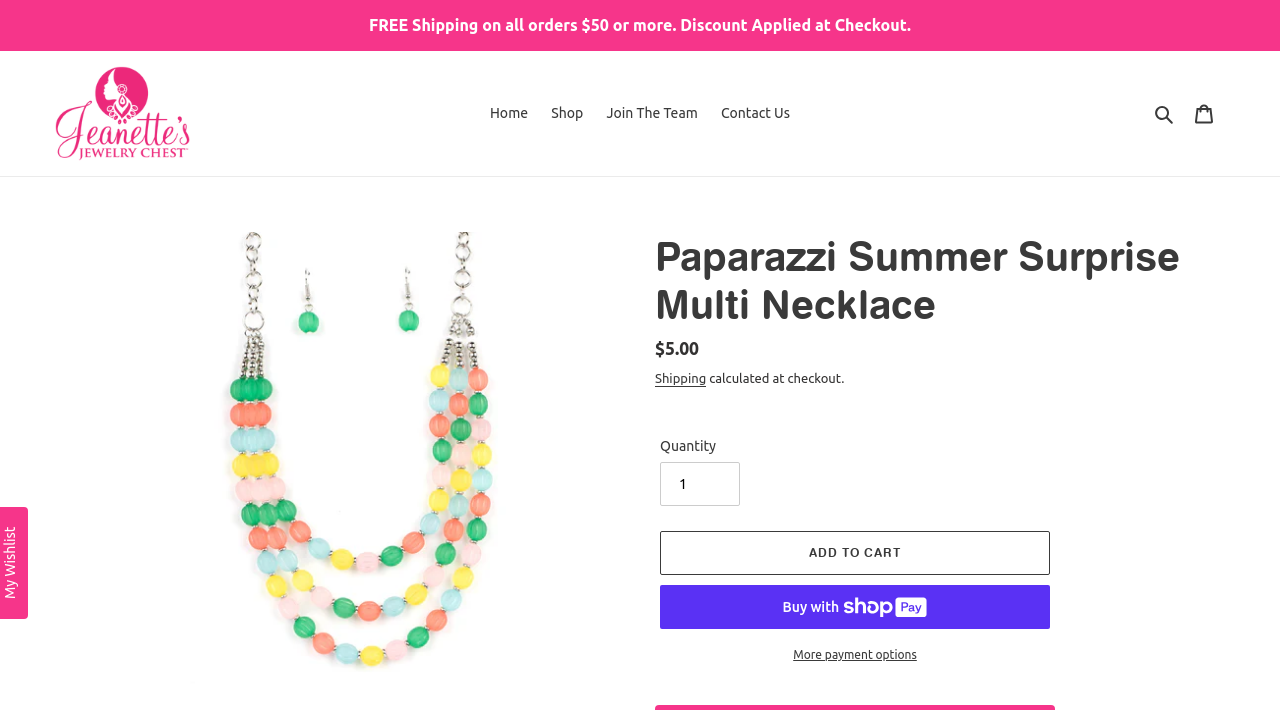Can you find the bounding box coordinates for the element to click on to achieve the instruction: "Click the 'More payment options' button"?

[0.516, 0.909, 0.82, 0.937]